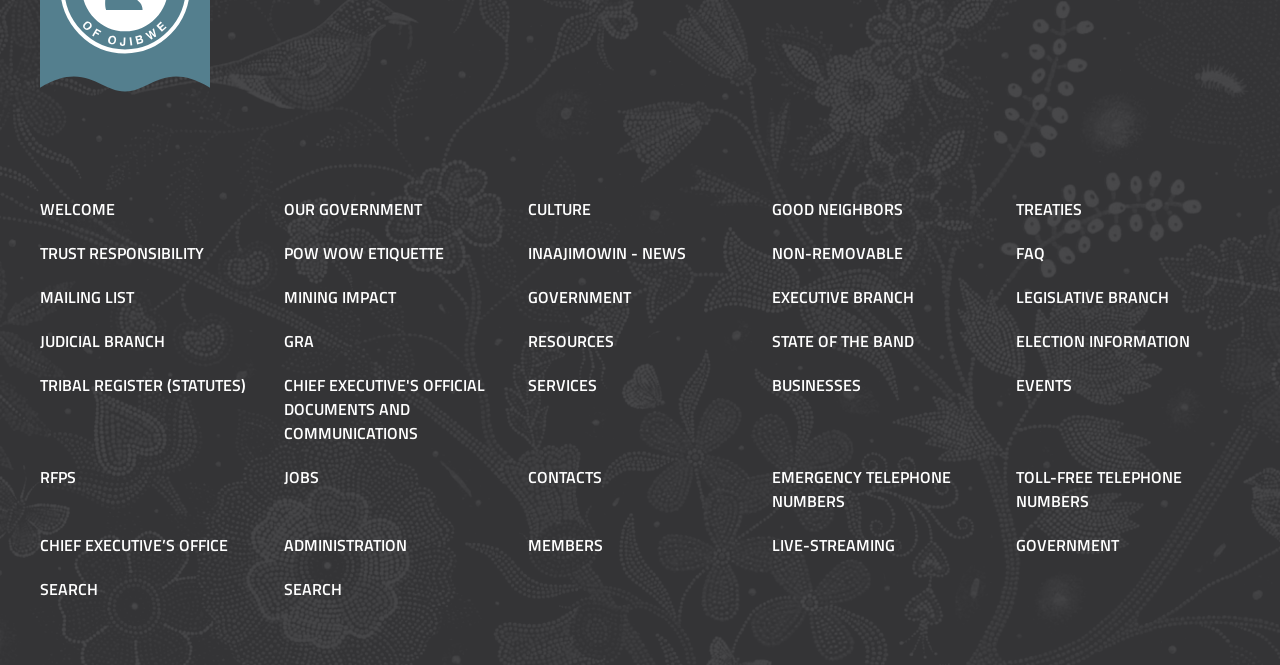For the following element description, predict the bounding box coordinates in the format (top-left x, top-left y, bottom-right x, bottom-right y). All values should be floating point numbers between 0 and 1. Description: Toll-Free Telephone Numbers

[0.794, 0.699, 0.923, 0.771]